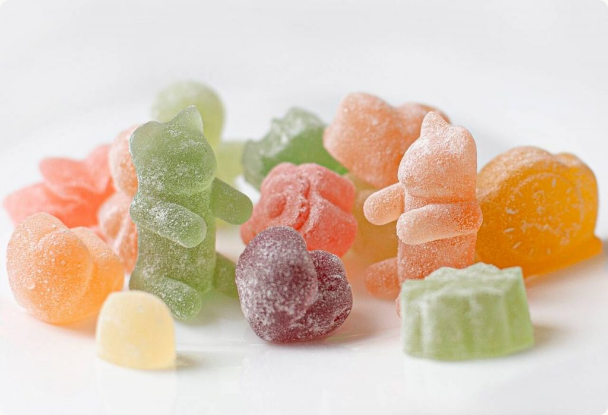What is the texture of the gummies?
Give a comprehensive and detailed explanation for the question.

The texture of the gummies is dusty because each piece is dusted with a light coating of sugar, which is mentioned in the caption, suggesting that the gummies have a sugary texture.